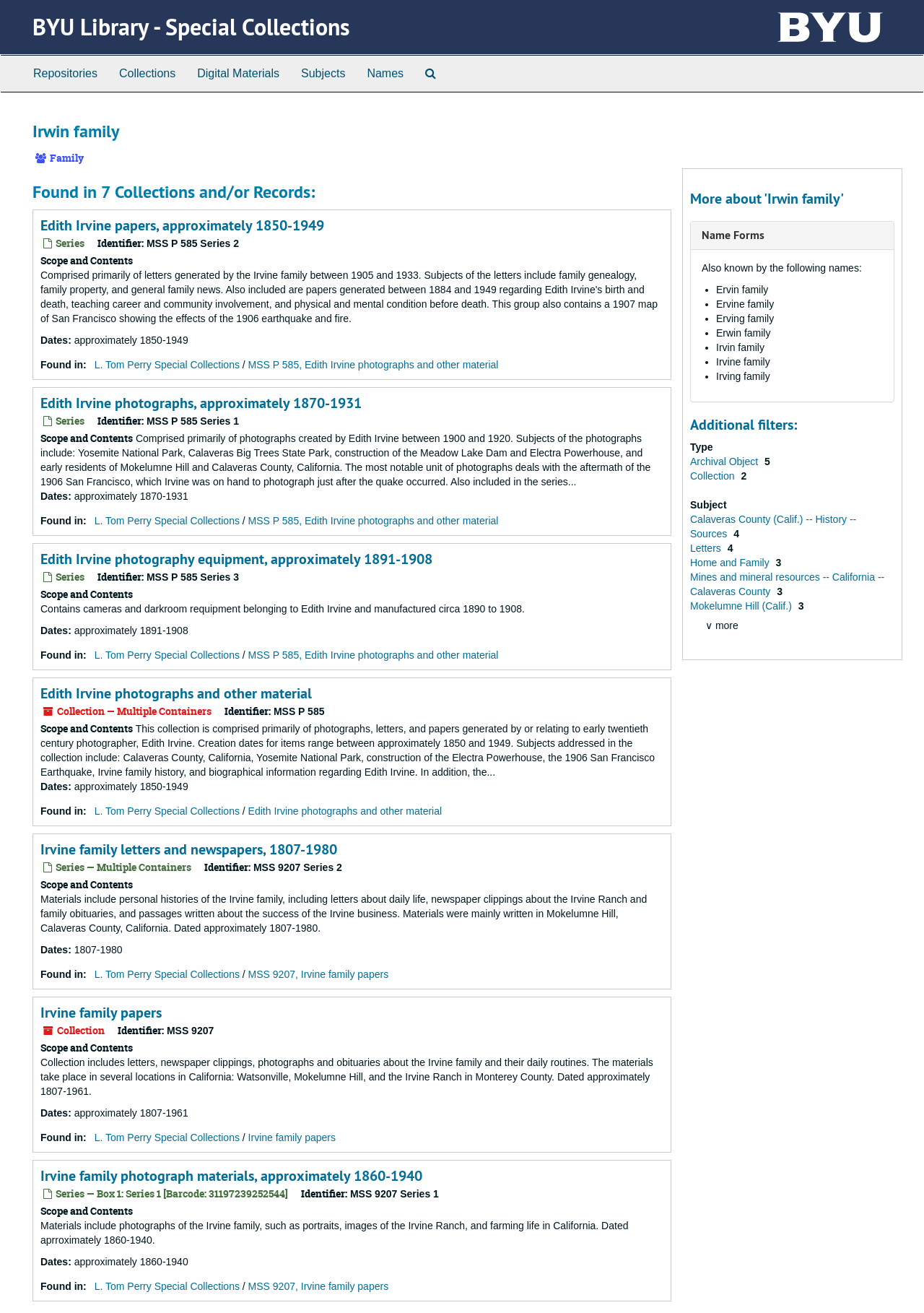Pinpoint the bounding box coordinates of the element that must be clicked to accomplish the following instruction: "View 'Edith Irvine papers, approximately 1850-1949'". The coordinates should be in the format of four float numbers between 0 and 1, i.e., [left, top, right, bottom].

[0.044, 0.164, 0.351, 0.179]